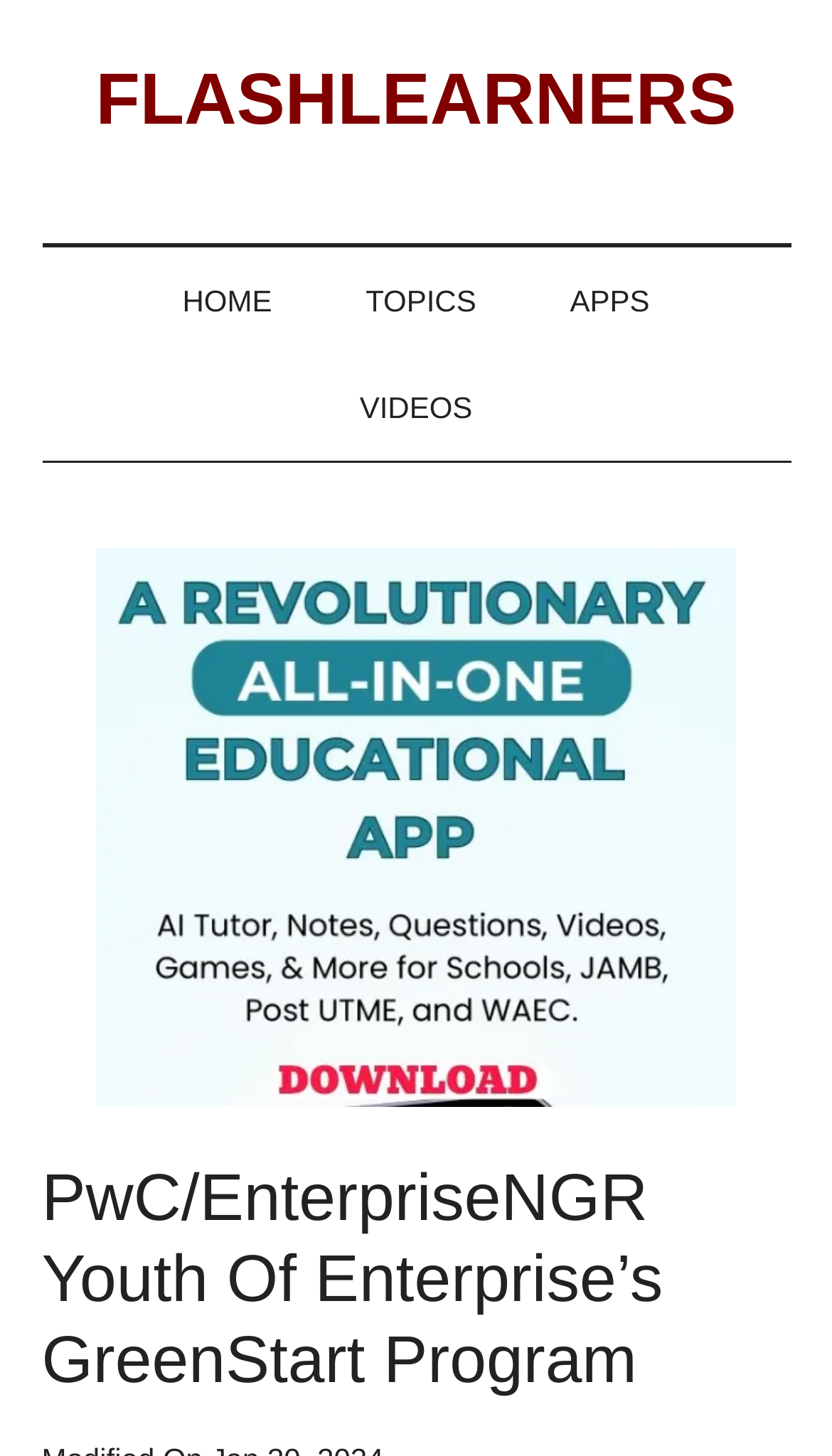Can you extract the primary headline text from the webpage?

PwC/EnterpriseNGR Youth Of Enterprise’s GreenStart Program